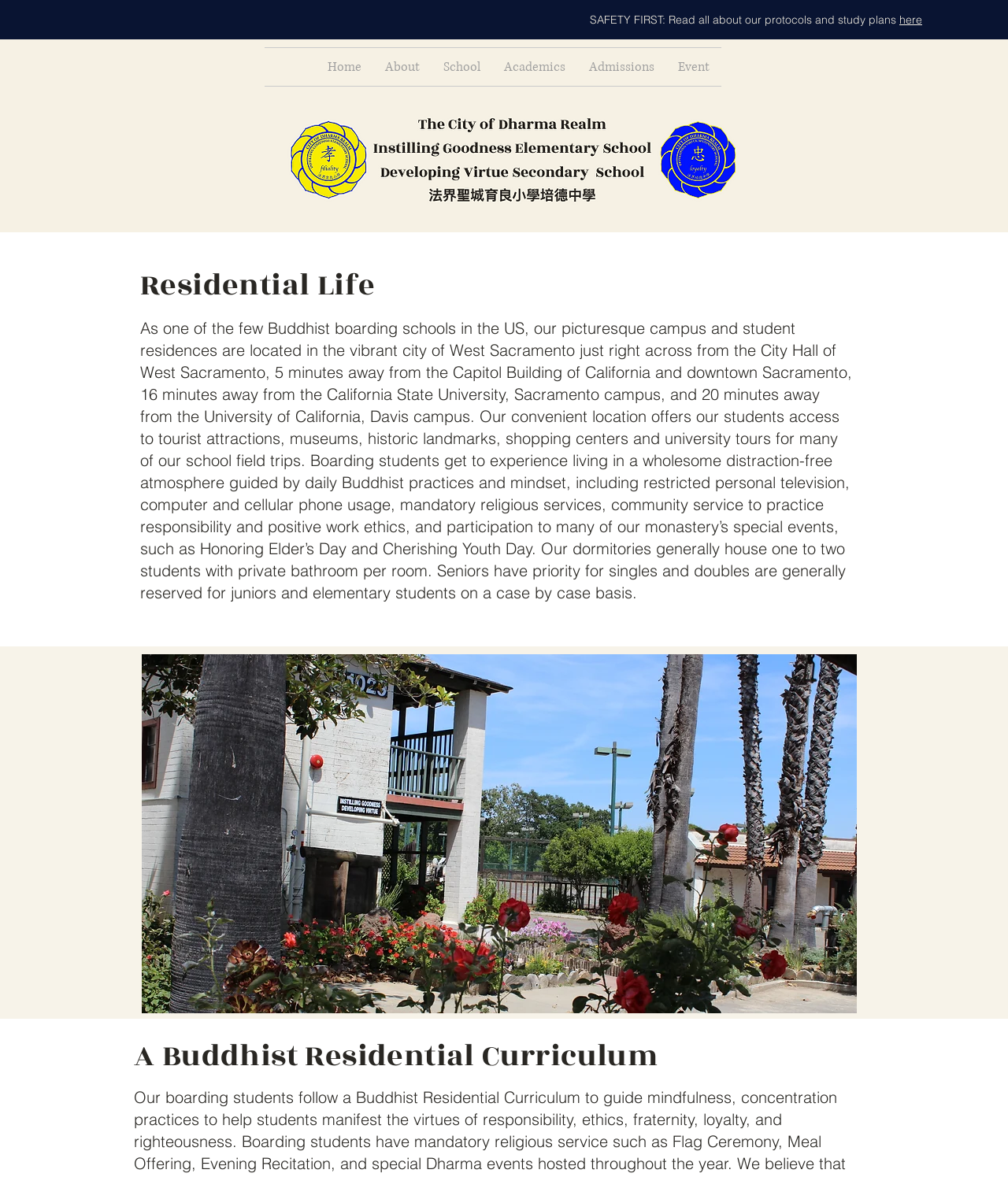Please answer the following question using a single word or phrase: 
What type of curriculum is offered?

Buddhist Residential